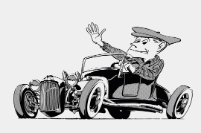Answer the question using only one word or a concise phrase: What is the driver doing?

waving